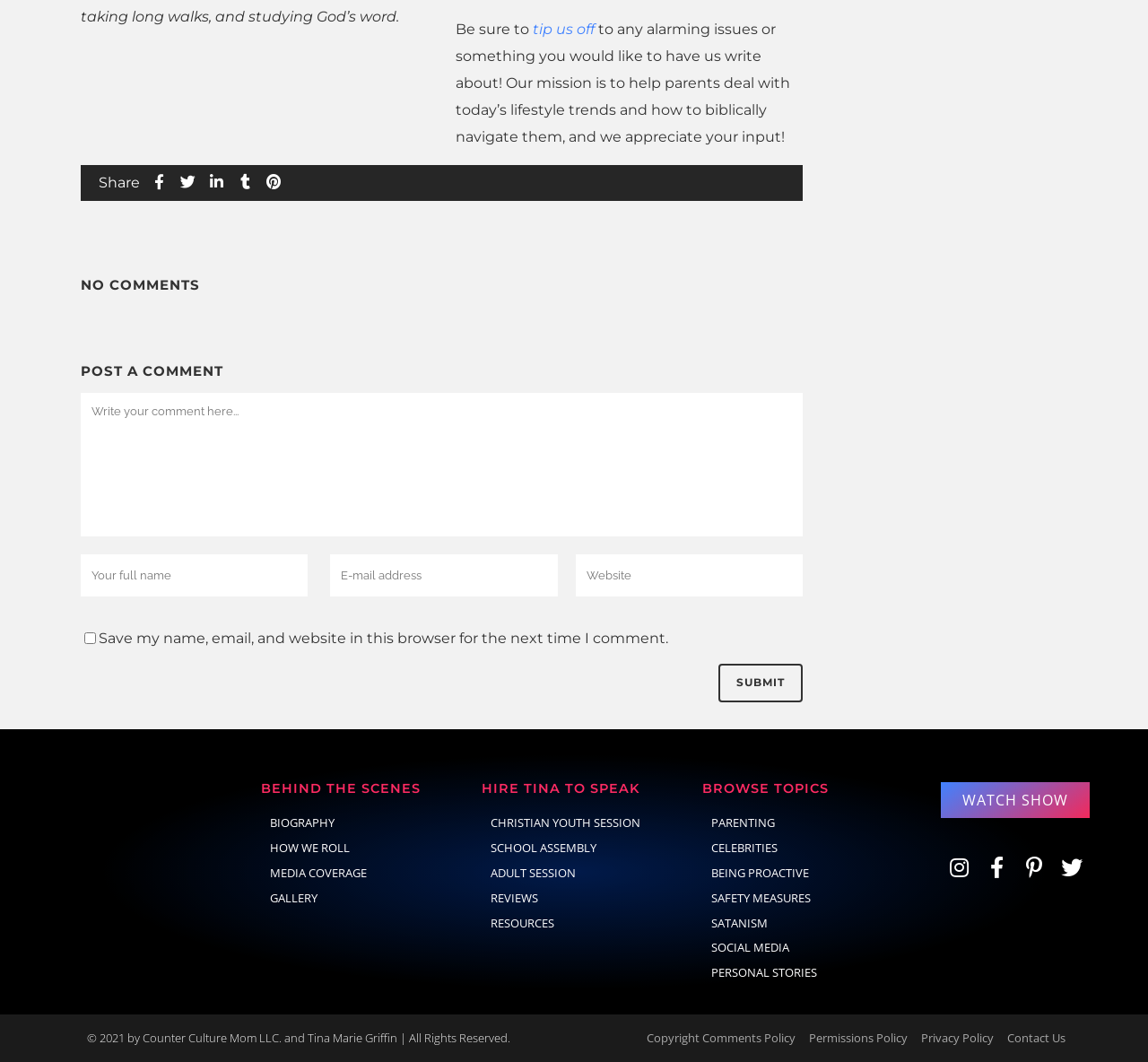Please determine the bounding box coordinates for the element with the description: "Share".

[0.082, 0.155, 0.126, 0.189]